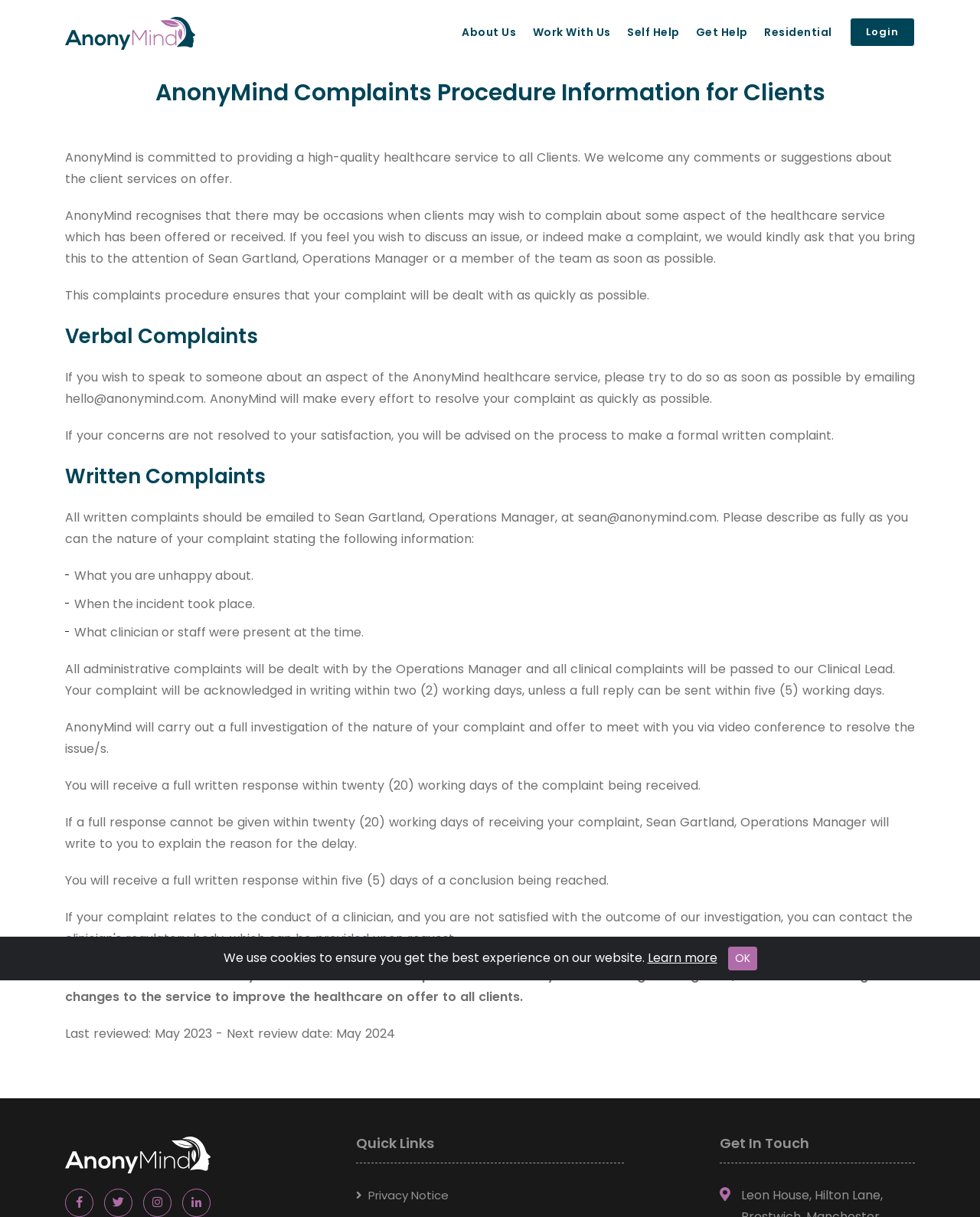Locate the bounding box coordinates of the element I should click to achieve the following instruction: "Go to About Us".

[0.469, 0.005, 0.529, 0.049]